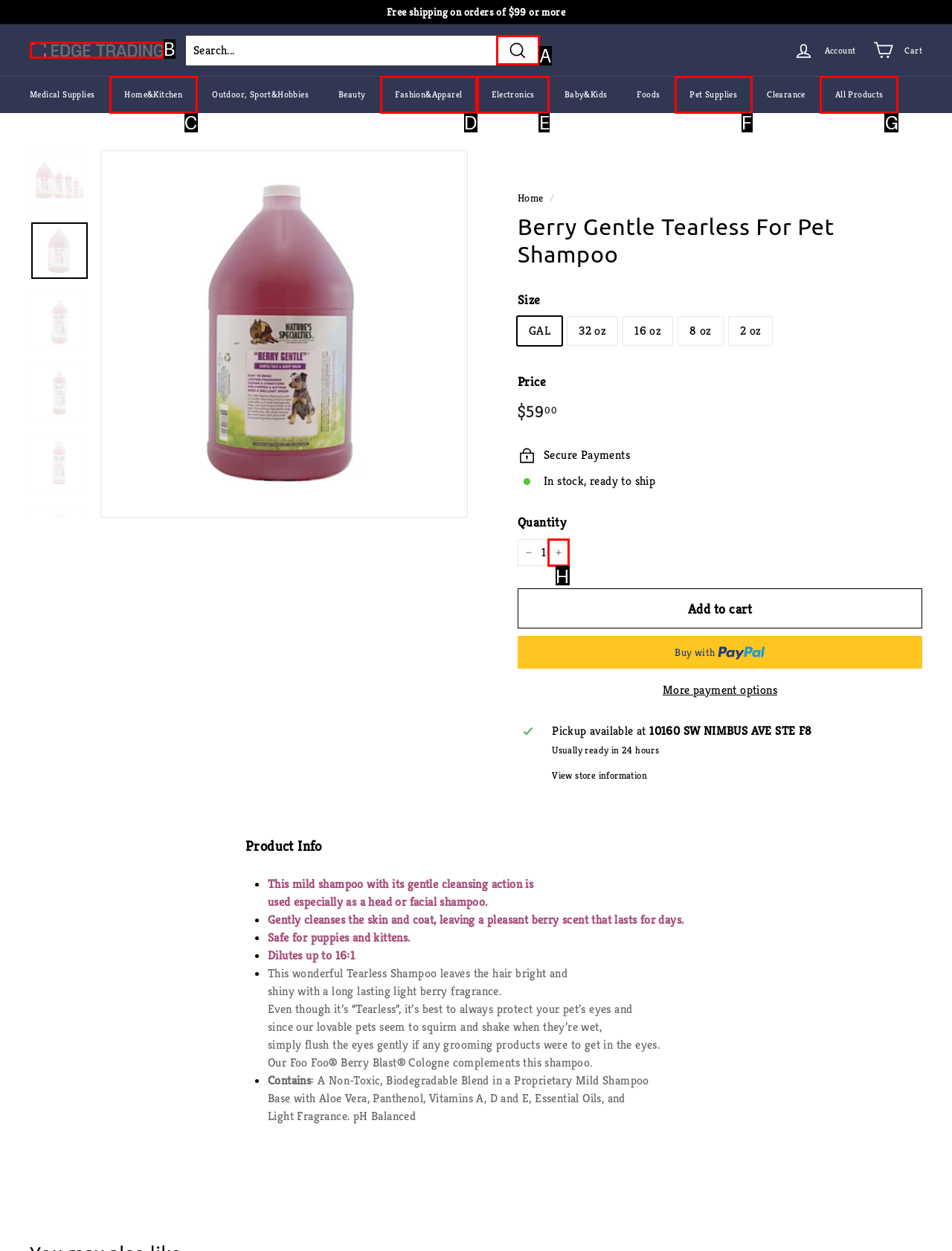Tell me which one HTML element I should click to complete the following task: Increase item quantity by one Answer with the option's letter from the given choices directly.

H